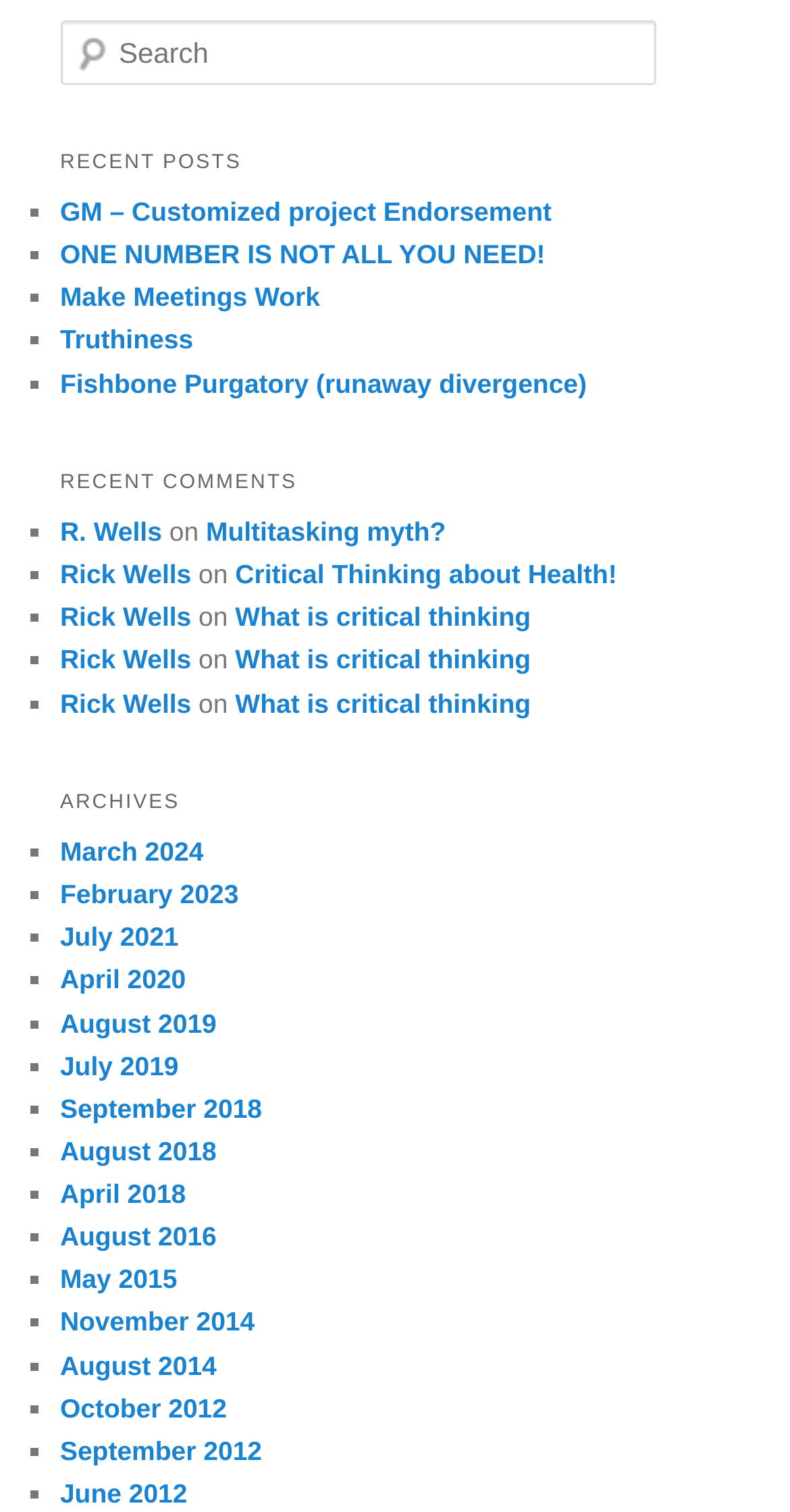Locate the bounding box coordinates of the segment that needs to be clicked to meet this instruction: "View the archives for March 2024".

[0.076, 0.553, 0.258, 0.573]